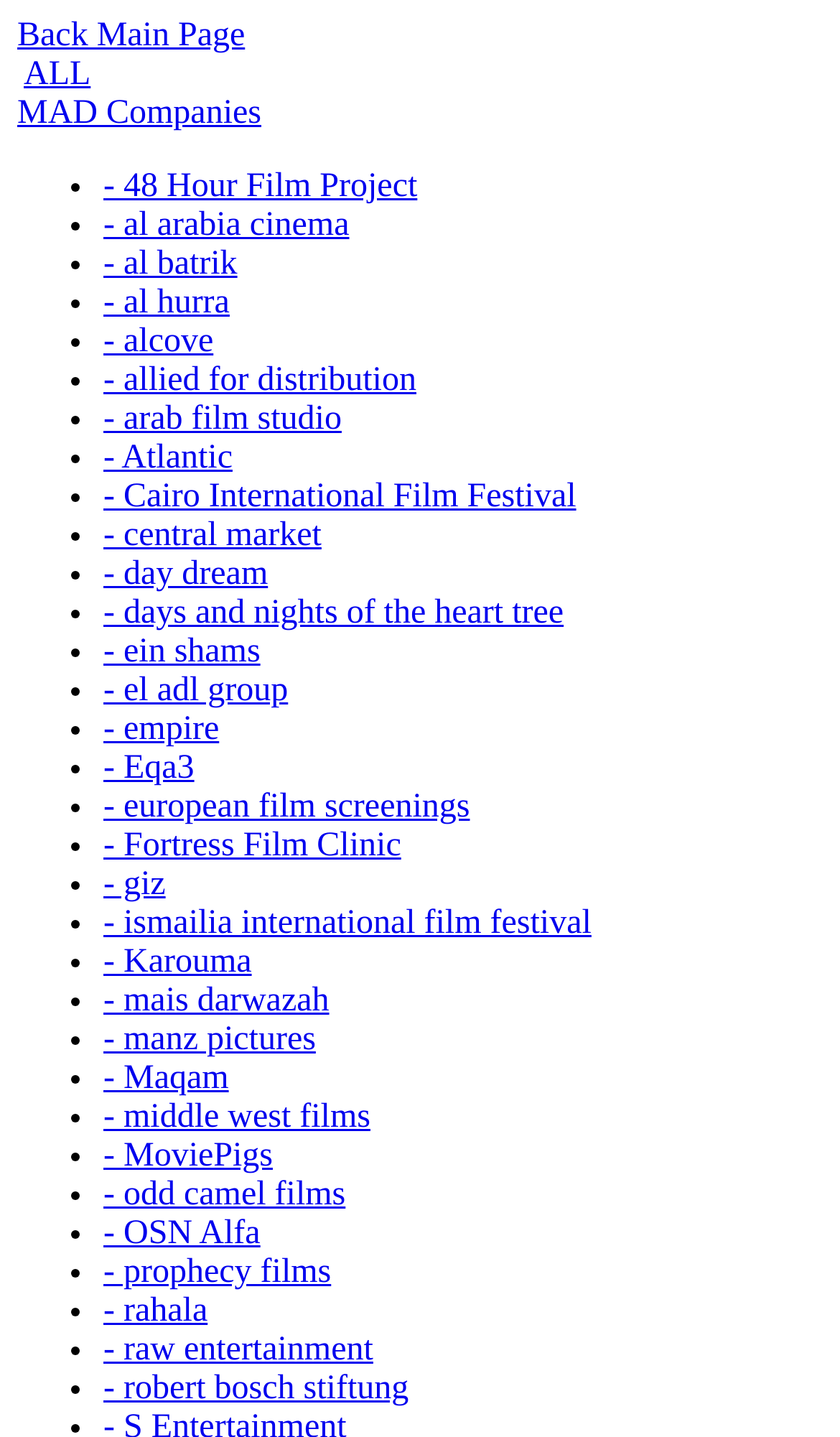Could you specify the bounding box coordinates for the clickable section to complete the following instruction: "go back to main page"?

[0.021, 0.012, 0.292, 0.037]